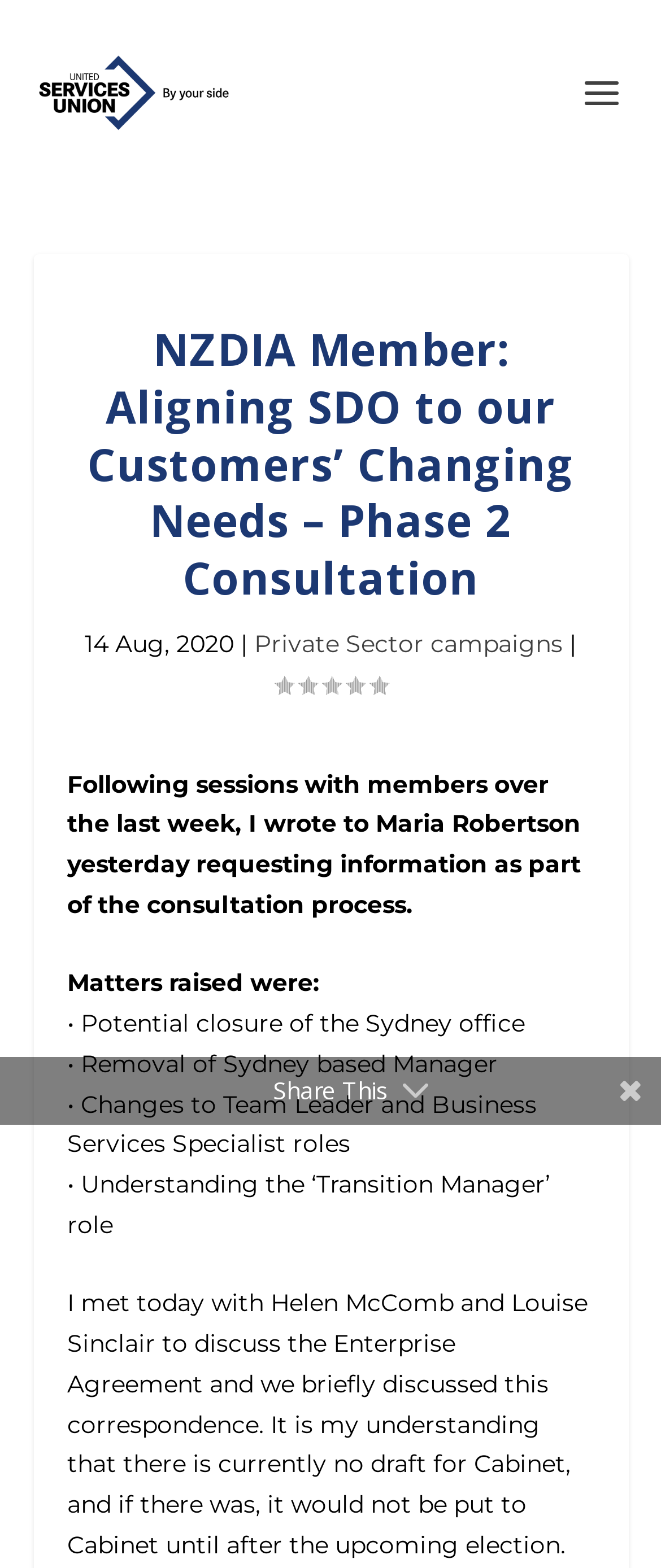Extract the primary heading text from the webpage.

NZDIA Member: Aligning SDO to our Customers’ Changing Needs – Phase 2 Consultation